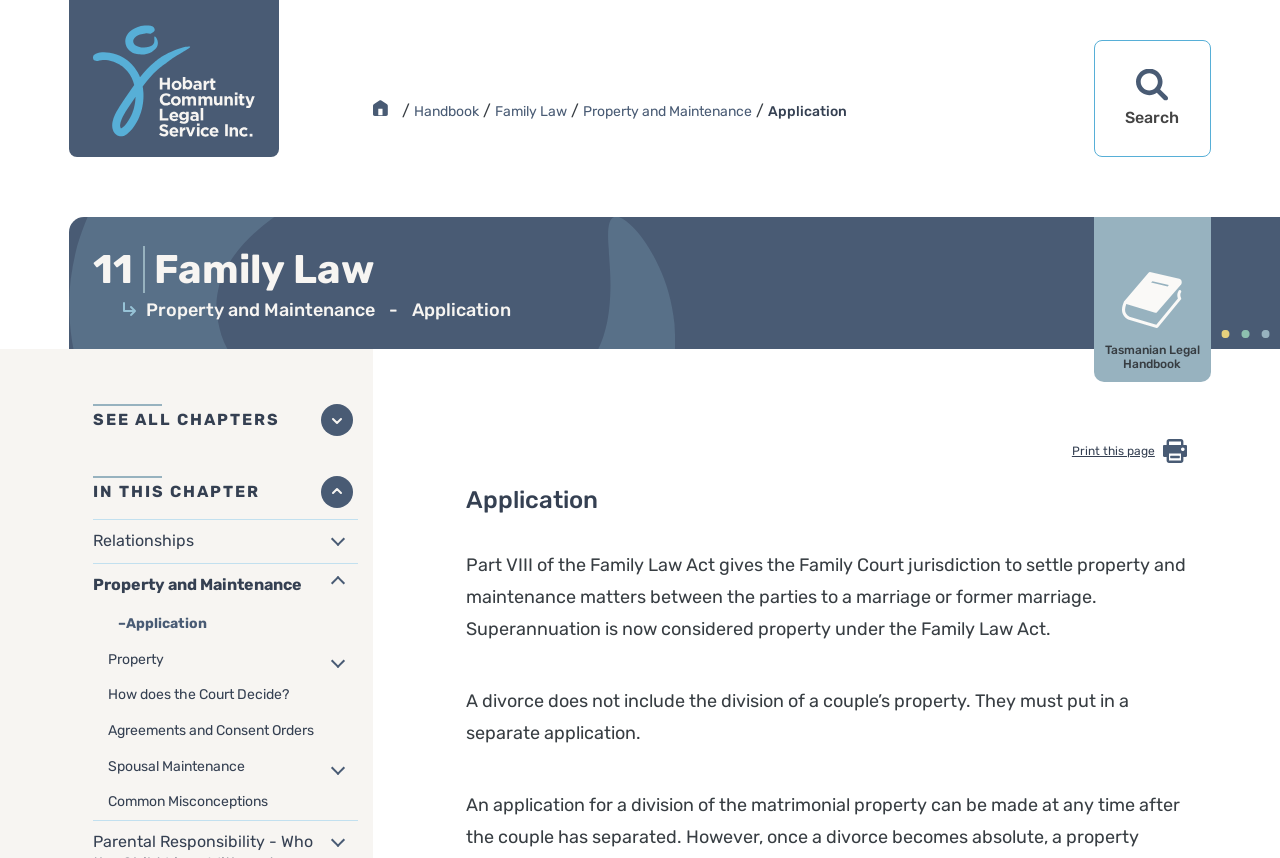Show the bounding box coordinates of the region that should be clicked to follow the instruction: "Search for something."

[0.855, 0.048, 0.945, 0.182]